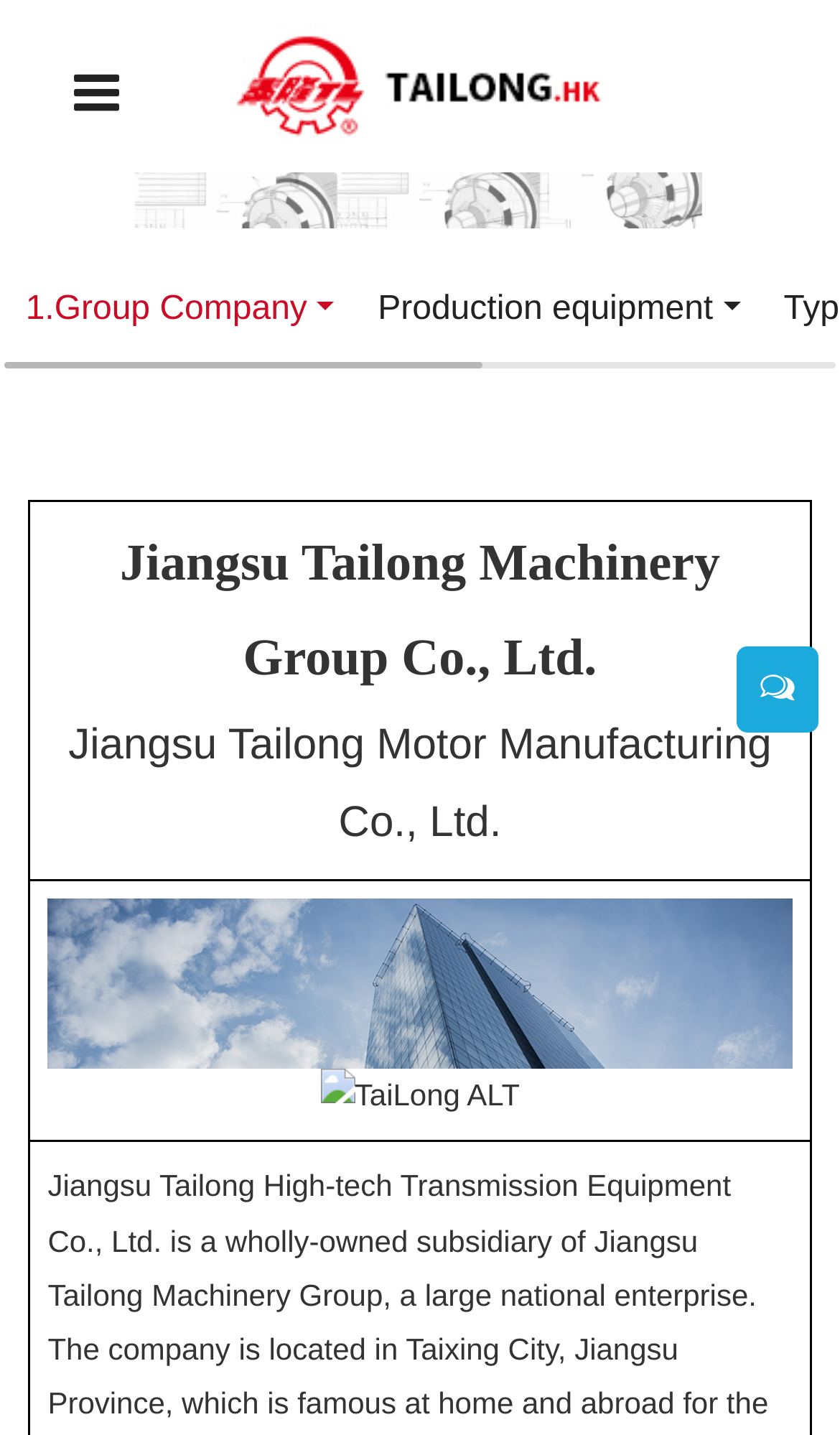Analyze and describe the webpage in a detailed narrative.

The webpage appears to be the homepage of JiangSu TaiLong Deceierator Machinery Co.,Ltd., a company that manufactures electric motors and transmission equipment. 

At the top left corner, there is a button labeled "Toggle navigation". Next to it, on the top center, is a link to the company's homepage, accompanied by the company's logo, which is an image. 

Below the top section, there is a layout table that spans the entire width of the page. Within this table, there are two links, "1.Group Company" and "Production equipment", placed side by side, with the former on the left and the latter on the right. 

Underneath the links, there is a grid with two rows. The first row contains a grid cell with text describing the company's subsidiaries, including Jiangsu Tailong Machinery Group Co., Ltd. and Jiangsu Tailong Motor Manufacturing Co., Ltd. 

The second row of the grid contains another grid cell with text mentioning TaiLong ALT, accompanied by two images of the same logo, one on the left and one on the right.